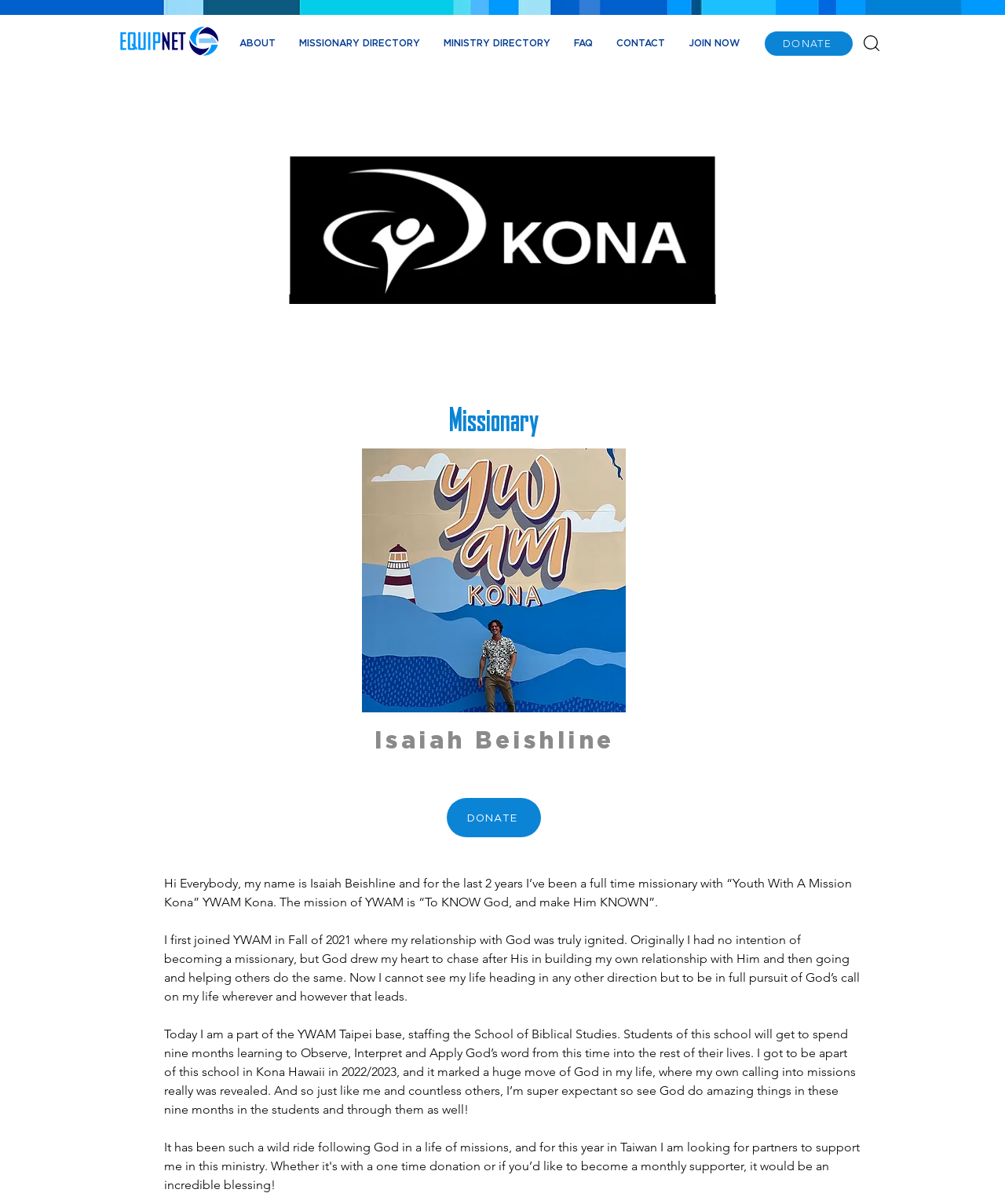Please specify the bounding box coordinates of the clickable region necessary for completing the following instruction: "click the DONATE button". The coordinates must consist of four float numbers between 0 and 1, i.e., [left, top, right, bottom].

[0.761, 0.026, 0.848, 0.046]